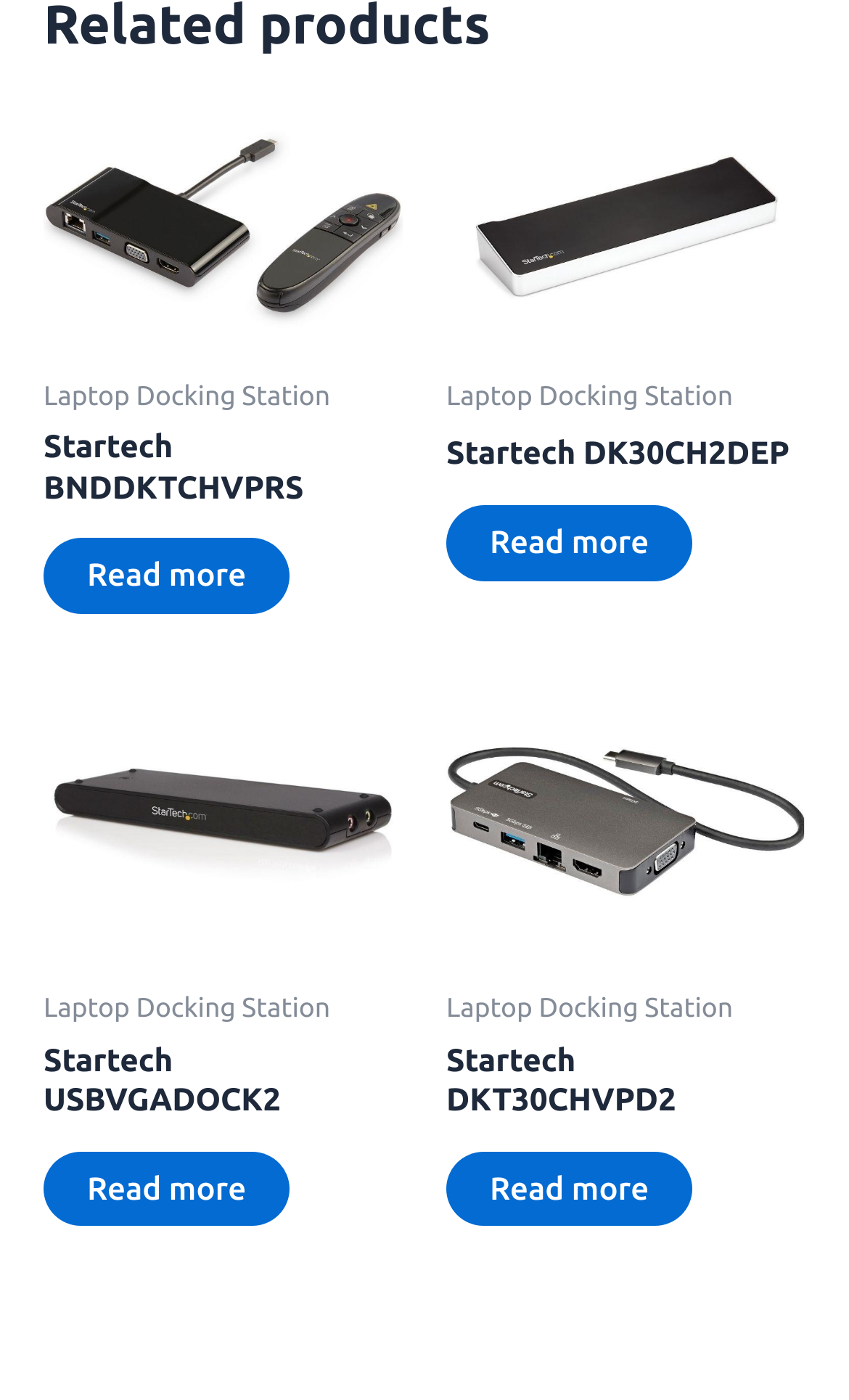Specify the bounding box coordinates of the area that needs to be clicked to achieve the following instruction: "Read more about Startech DK30CH2DEP".

[0.526, 0.361, 0.816, 0.415]